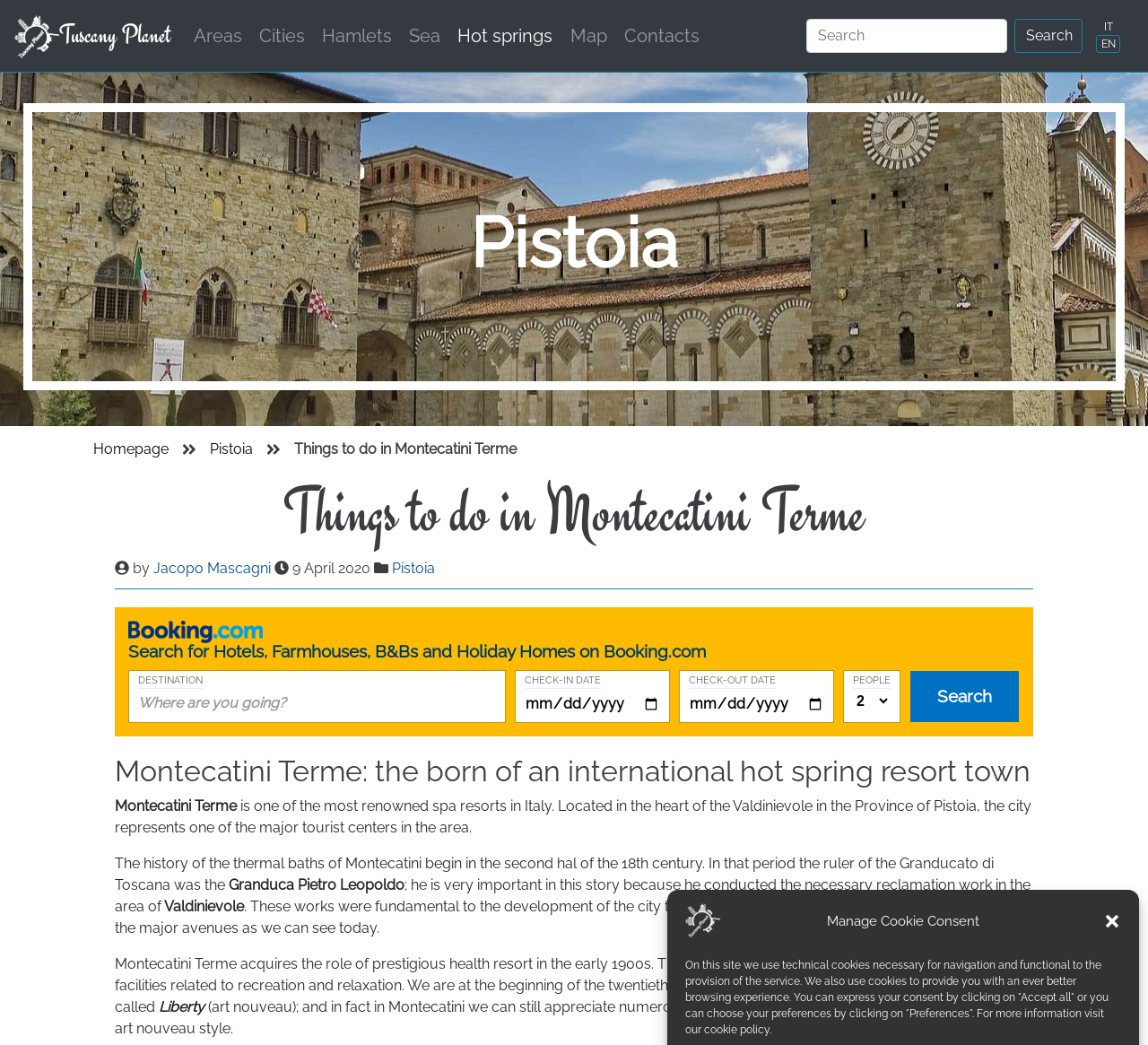Provide the bounding box coordinates for the area that should be clicked to complete the instruction: "Search for hotels".

[0.702, 0.018, 0.943, 0.051]